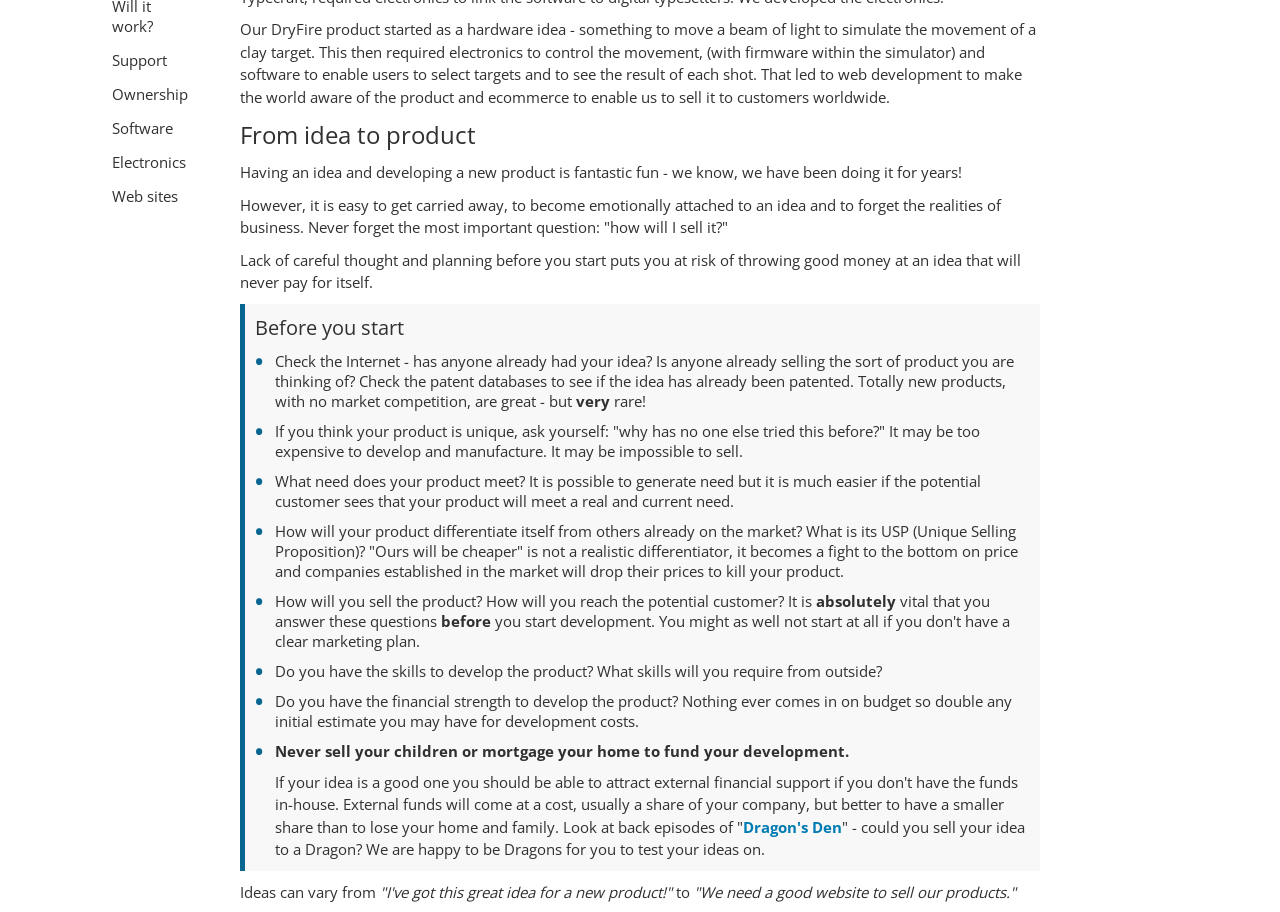Find the bounding box coordinates for the HTML element described in this sentence: "Ownership". Provide the coordinates as four float numbers between 0 and 1, in the format [left, top, right, bottom].

[0.08, 0.085, 0.155, 0.122]